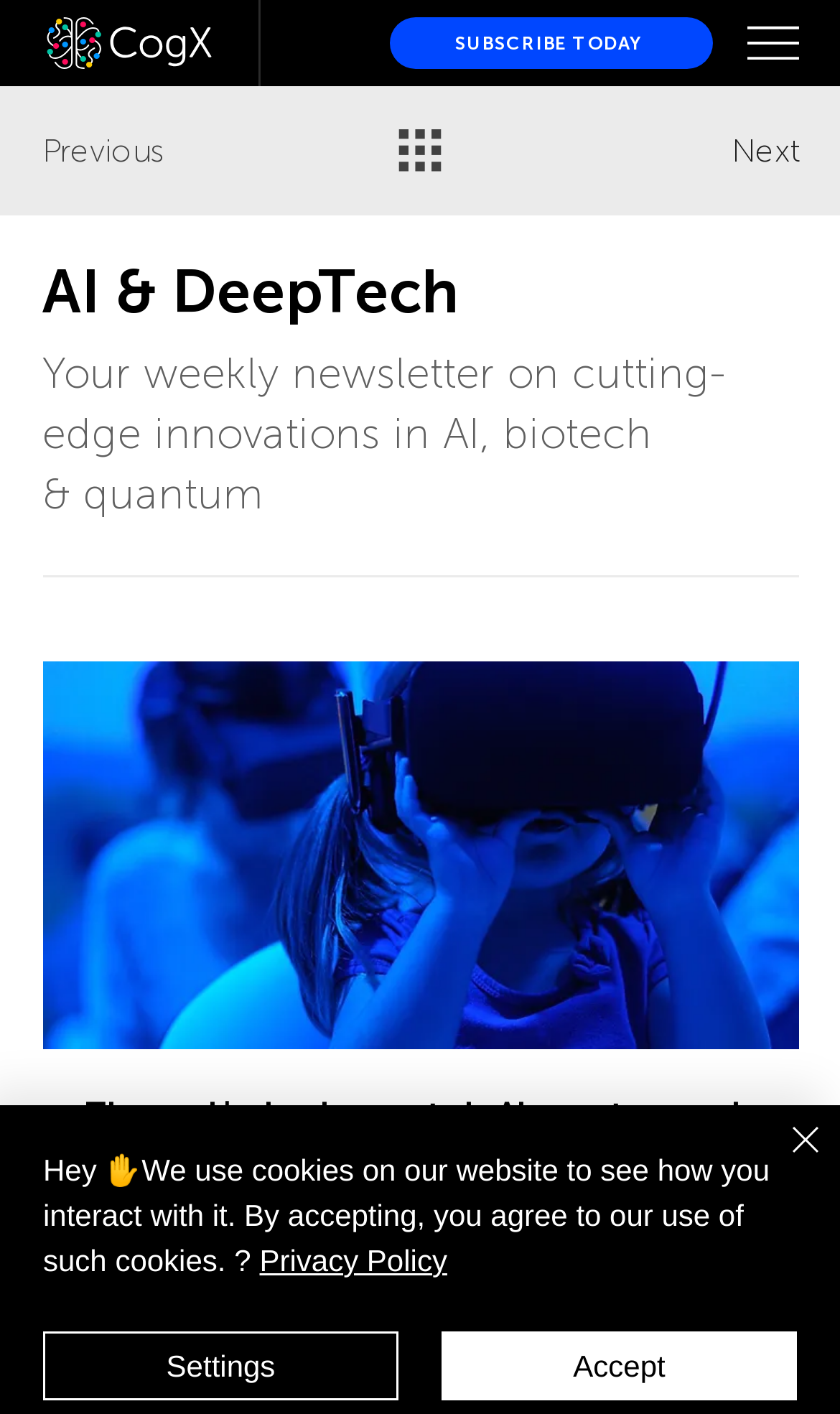Locate the bounding box coordinates of the element to click to perform the following action: 'Subscribe to the newsletter'. The coordinates should be given as four float values between 0 and 1, in the form of [left, top, right, bottom].

[0.463, 0.012, 0.847, 0.049]